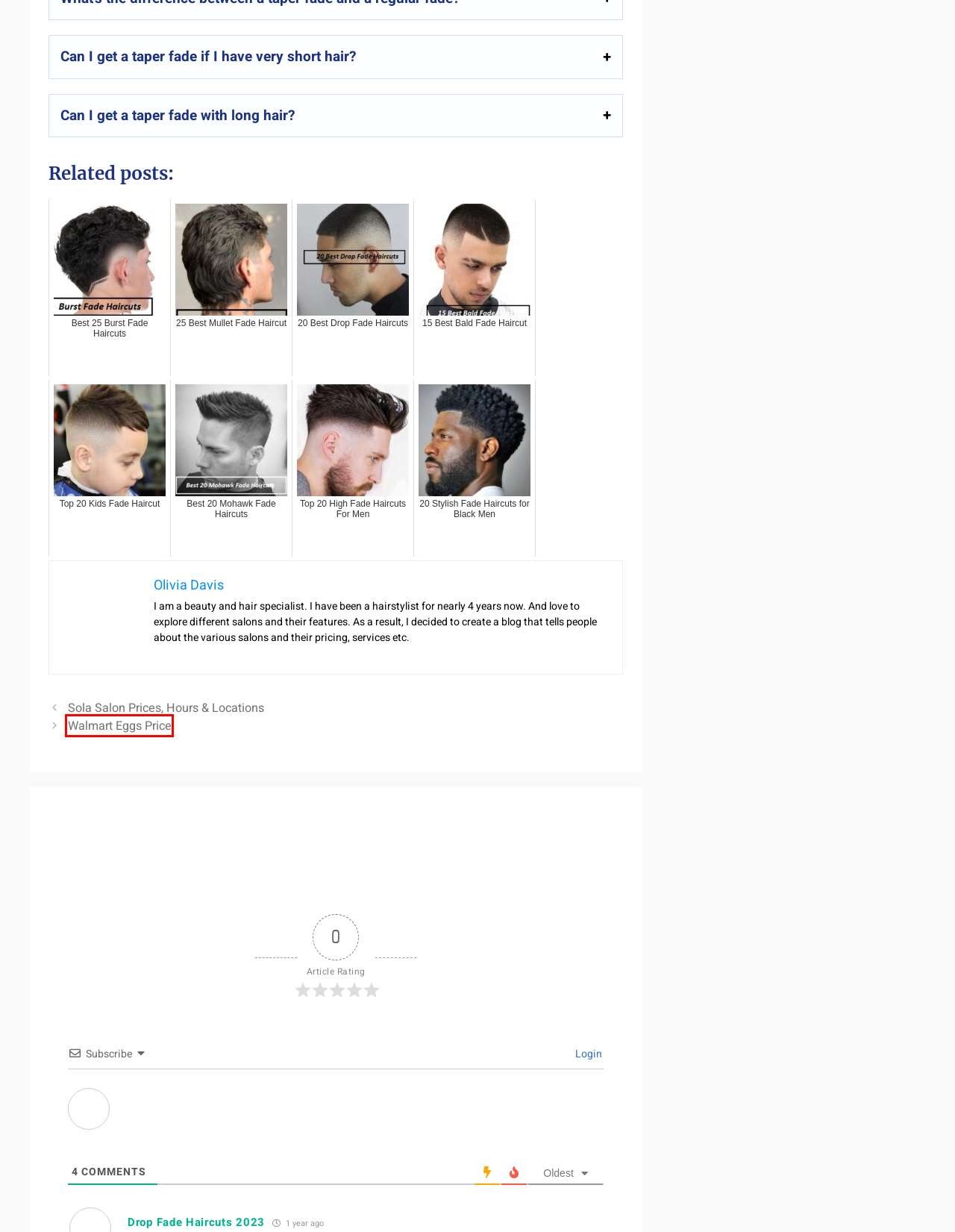You are given a screenshot of a webpage within which there is a red rectangle bounding box. Please choose the best webpage description that matches the new webpage after clicking the selected element in the bounding box. Here are the options:
A. 25 Best Mullet Fade Haircut 2024
B. Walmart Eggs Price 2024
C. 15 Best Bald Fade Haircut 2024
D. 20 Best Drop Fade Haircuts 2024
E. Log In ‹ Salon Price List — WordPress
F. Best 20 Mohawk Fade Haircuts 2024
G. 20 Stylish Fade Haircuts for Black Men 2024
H. Best 25 Burst Fade Haircuts 2024

B